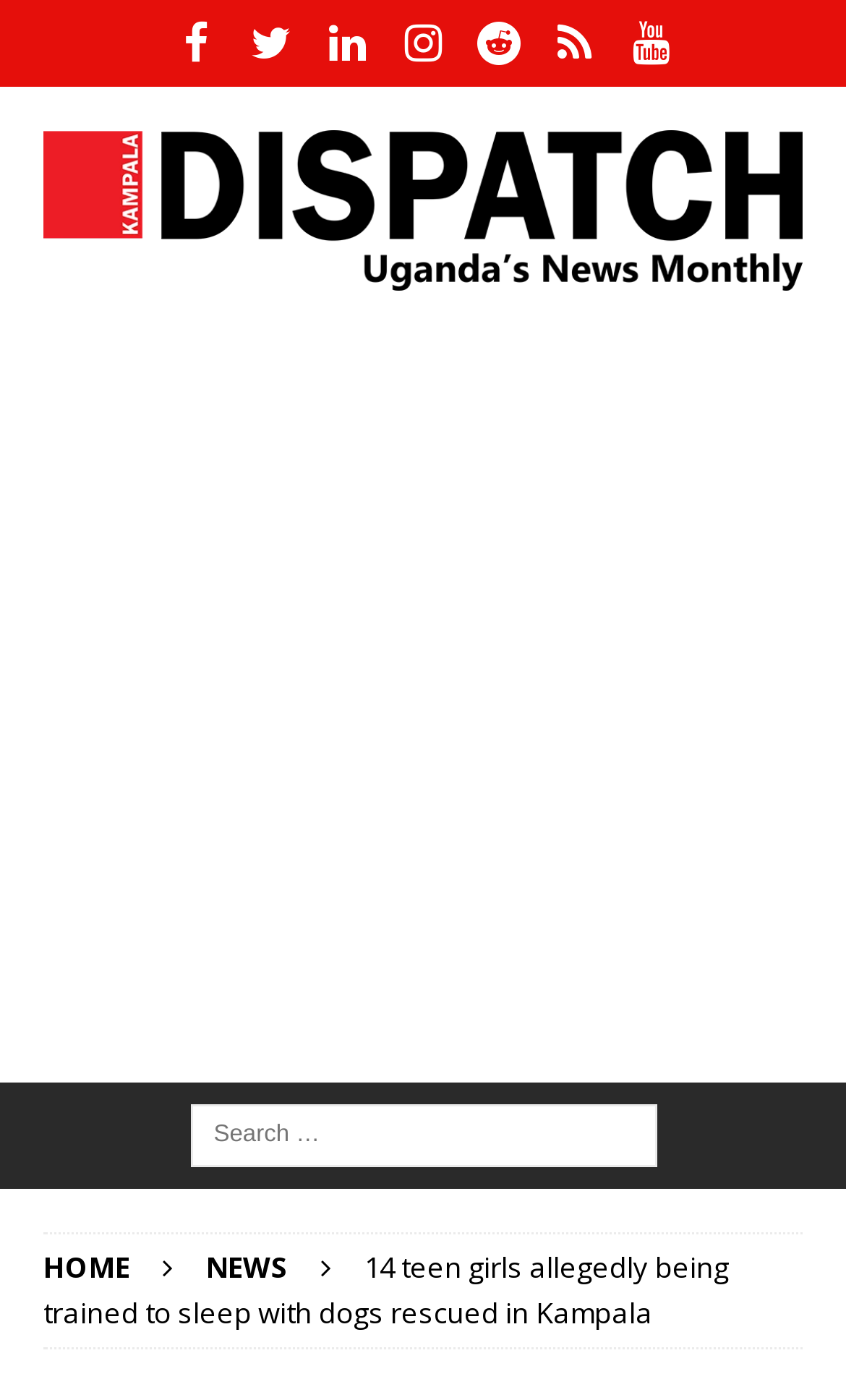Extract the main title from the webpage.

14 teen girls allegedly being trained to sleep with dogs rescued in Kampala